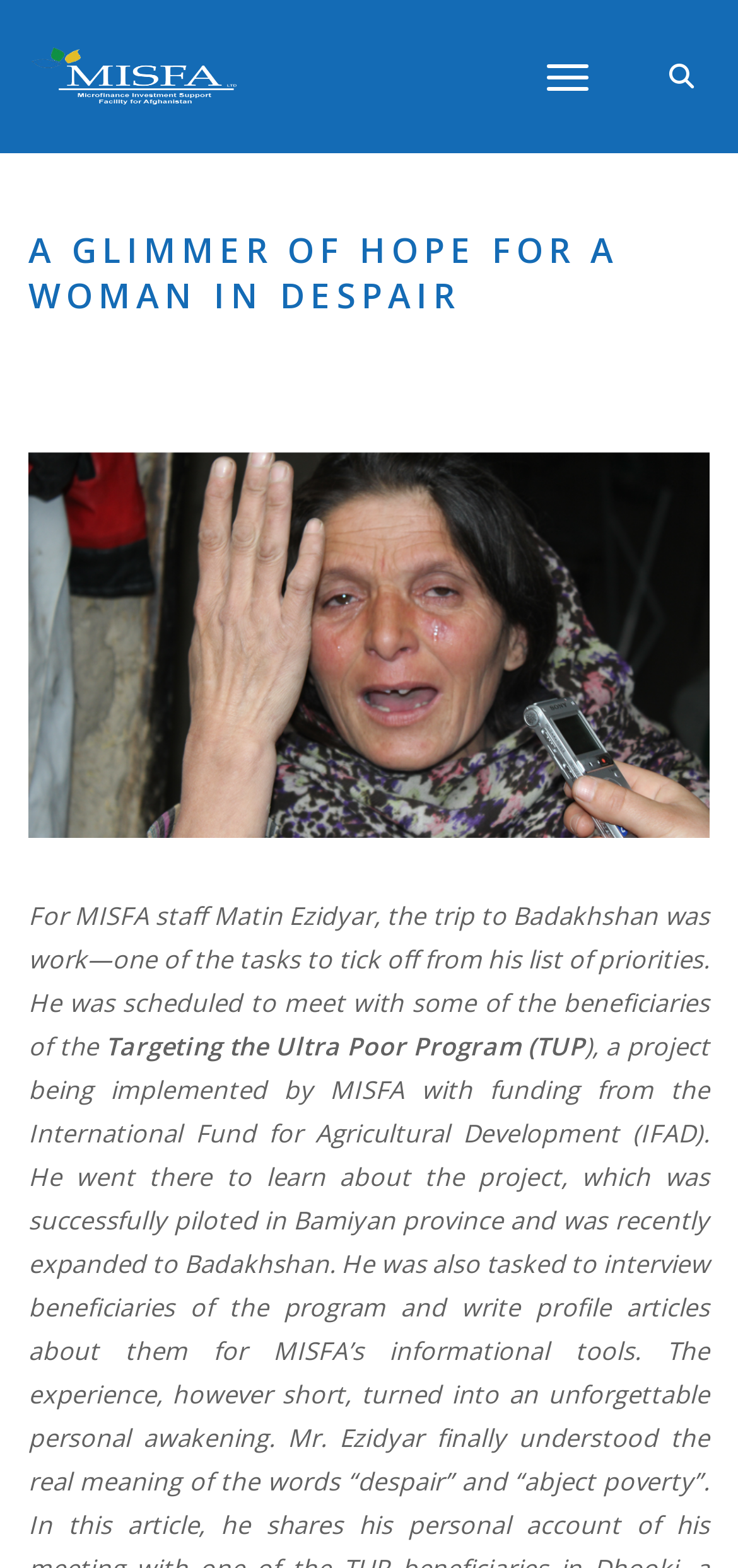Articulate a complete and detailed caption of the webpage elements.

The webpage is about a story of hope for a woman in despair, specifically related to the Microfinance Investment Support Facility for Afghanistan. At the top left of the page, there is a link and an image with the same name as the webpage title, "Microfinance Investment Support Facility for Afghanstan". 

To the right of this link and image, there is a button labeled "Toggle navigation". Further to the right, there is a link with an icon represented by "\uf002". 

Below the top section, there is a prominent heading that reads "A GLIMMER OF HOPE FOR A WOMAN IN DESPAIR". 

The main content of the page is a story or article, which starts with a paragraph about a MISFA staff member, Matin Ezidyar, and his trip to Badakhshan. The text describes his tasks and meetings with beneficiaries of the Targeting the Ultra Poor Program (TUP).